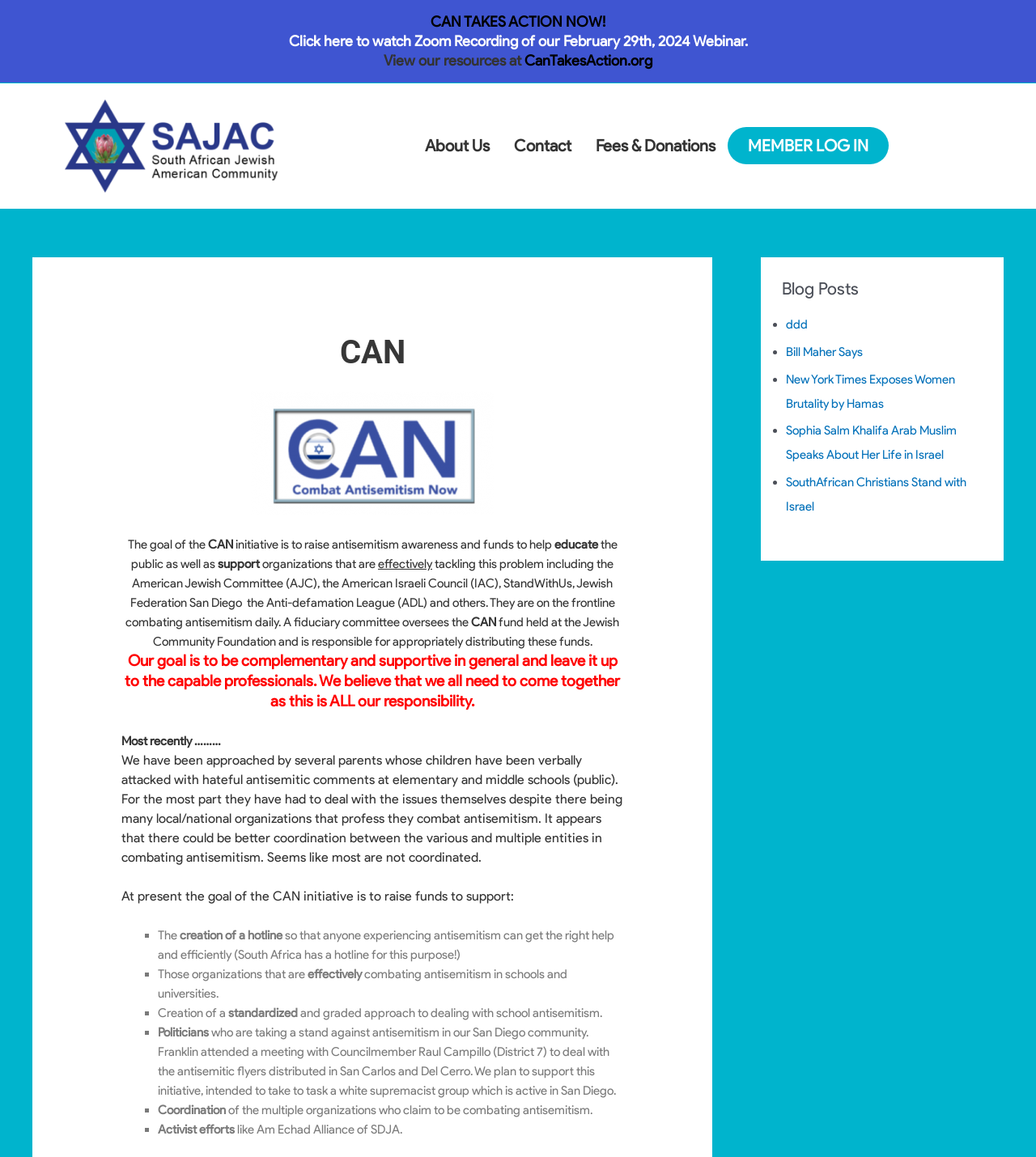Could you determine the bounding box coordinates of the clickable element to complete the instruction: "Visit the CanTakesAction.org website"? Provide the coordinates as four float numbers between 0 and 1, i.e., [left, top, right, bottom].

[0.506, 0.045, 0.63, 0.06]